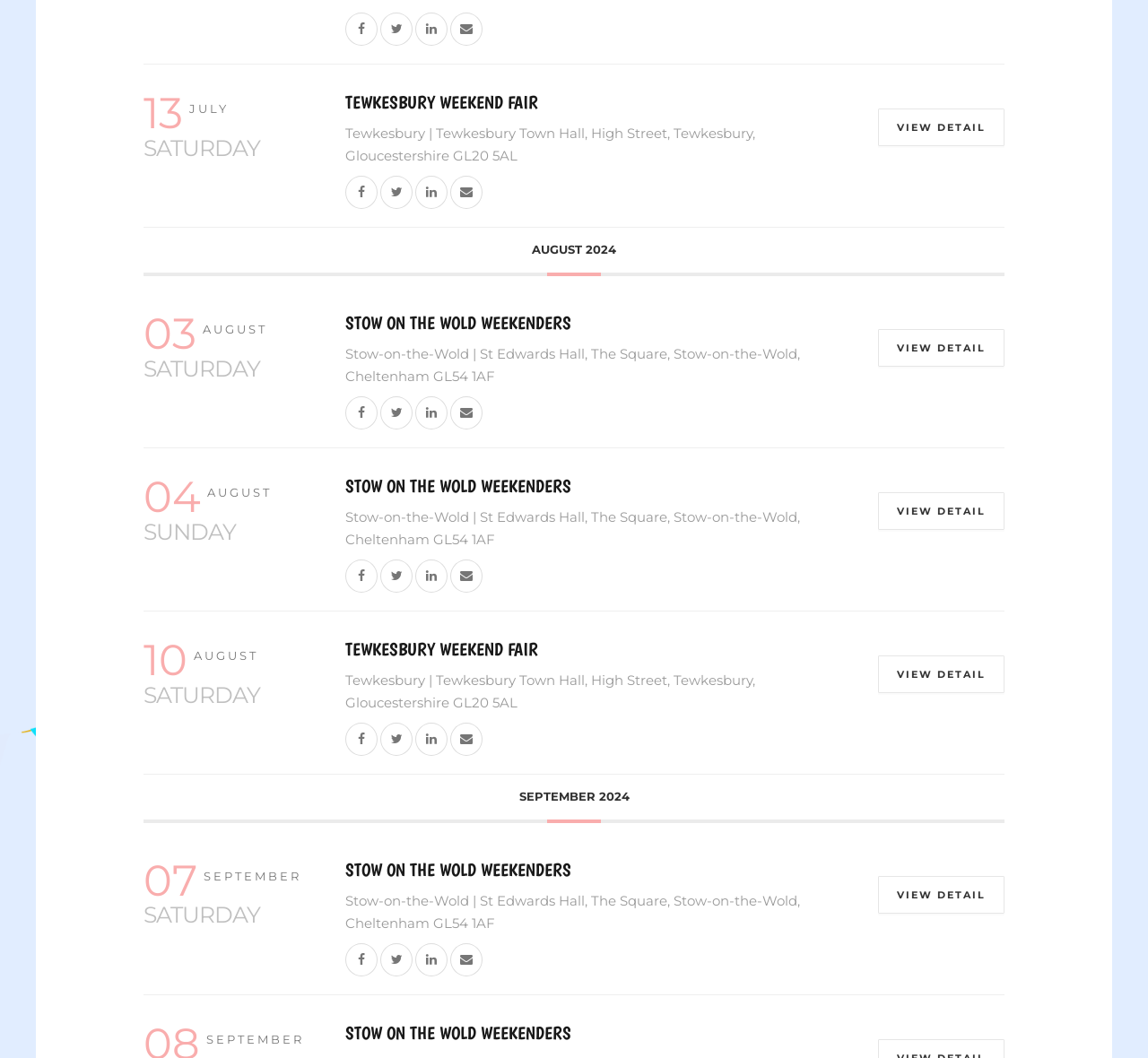Please find and report the bounding box coordinates of the element to click in order to perform the following action: "View Tewkesbury Weekend Fair details". The coordinates should be expressed as four float numbers between 0 and 1, in the format [left, top, right, bottom].

[0.765, 0.103, 0.875, 0.139]